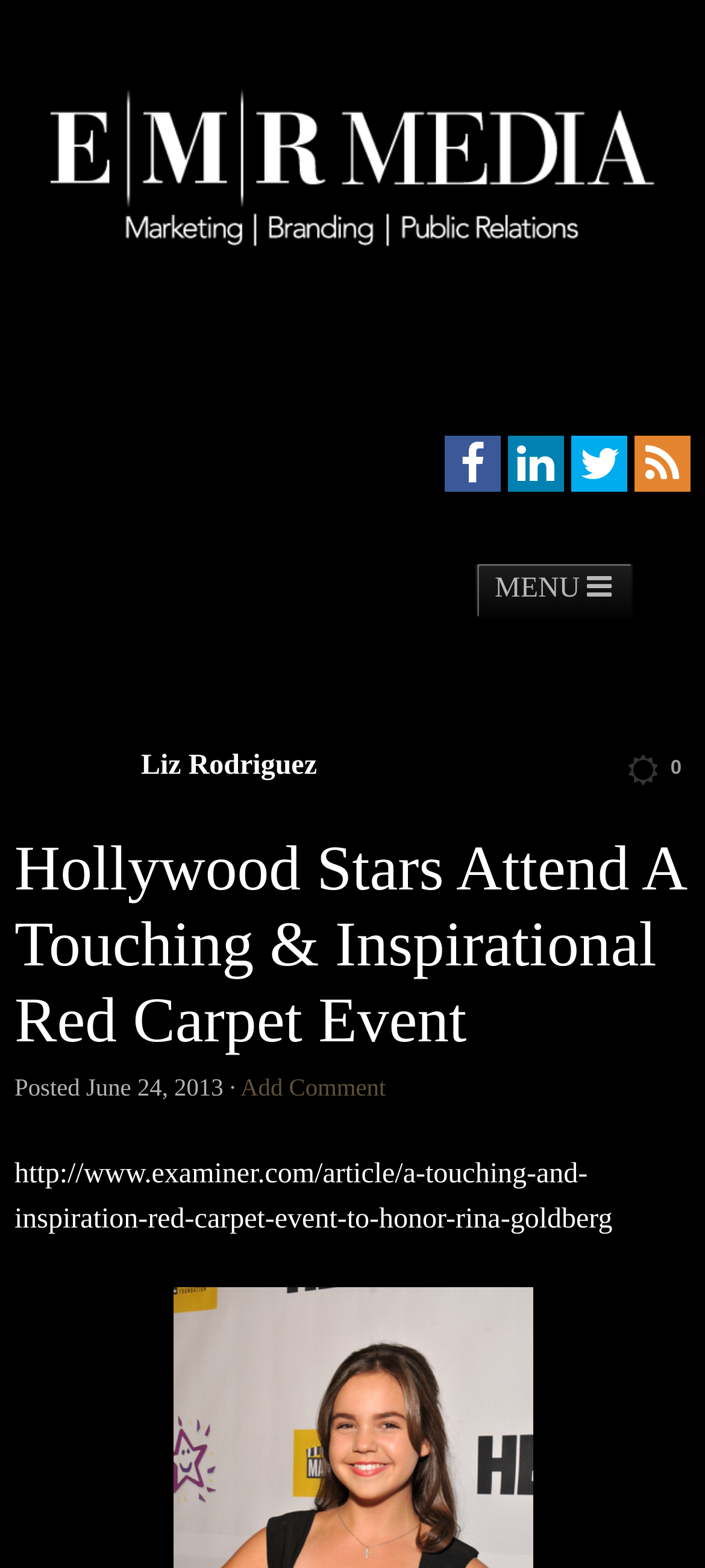Please identify the bounding box coordinates of the element that needs to be clicked to perform the following instruction: "Go to the home page".

[0.09, 0.464, 0.252, 0.507]